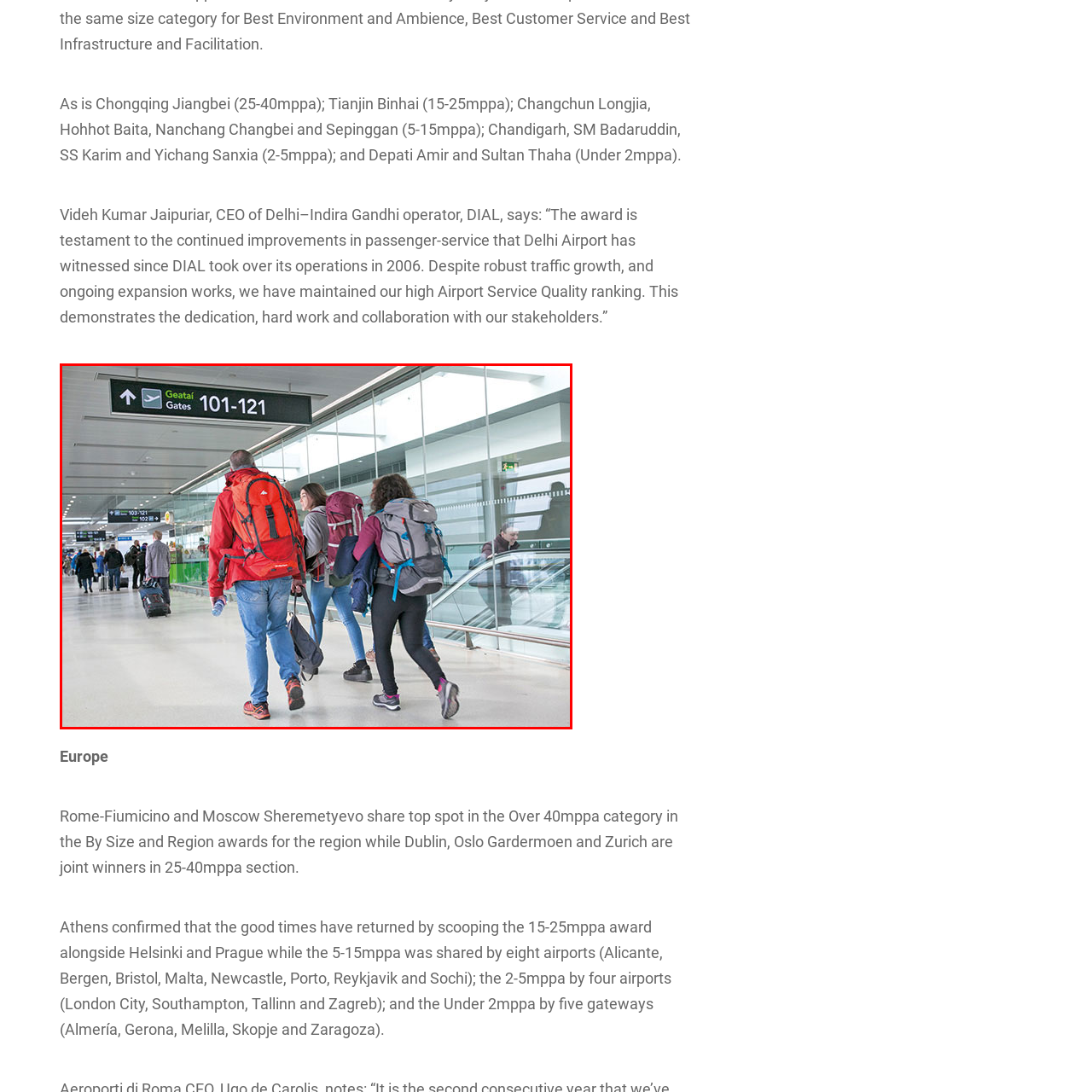Focus on the image confined within the red boundary and provide a single word or phrase in response to the question:
How many individuals are seen moving forward with purpose?

Three